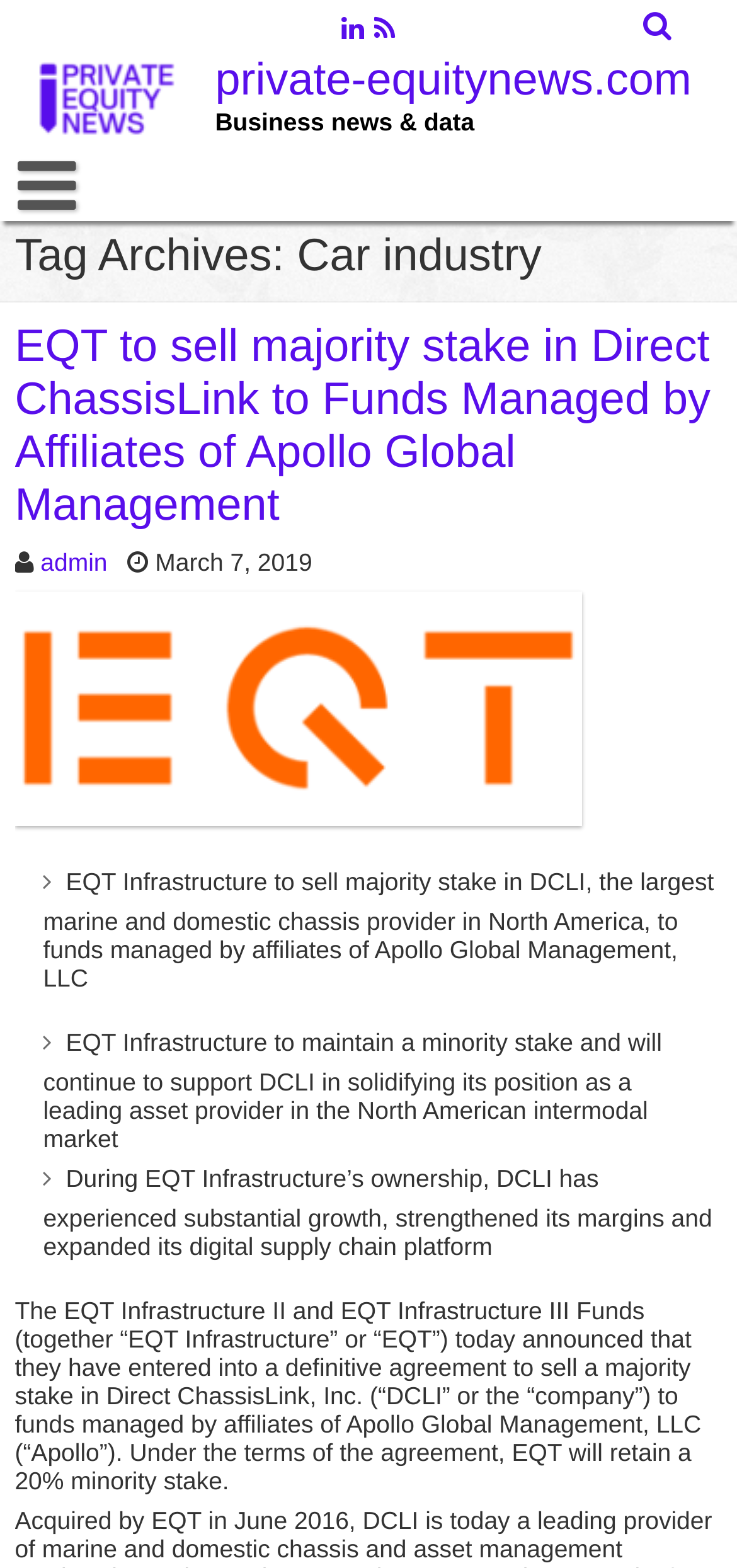What is the date of the article?
Examine the webpage screenshot and provide an in-depth answer to the question.

I found a time element with the text 'March 7, 2019' which is associated with the article. This suggests that the article was published on March 7, 2019.